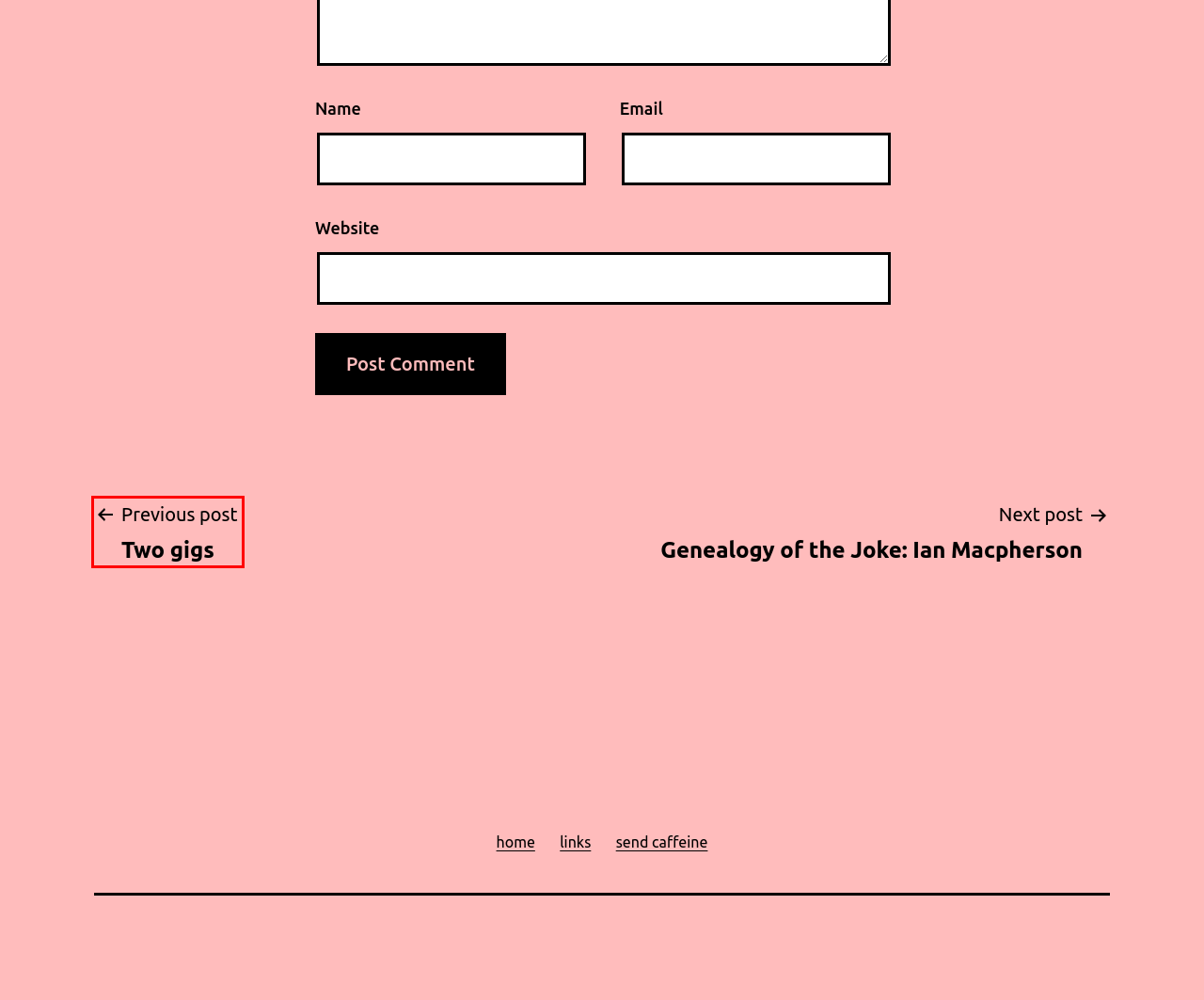You are provided with a screenshot of a webpage highlighting a UI element with a red bounding box. Choose the most suitable webpage description that matches the new page after clicking the element in the bounding box. Here are the candidates:
A. Melt It! The Film of the Iceman – Robert Wringham
B. Book Reviews – Robert Wringham
C. After Dark by Haruki Murakami | The Skinny
D. Two gigs – Robert Wringham
E. Robert Wringham – Robert Wringham
F. Bio – Robert Wringham
G. New Escapologist – Robert Wringham
H. It’s what the Web was made for – Robert Wringham

D